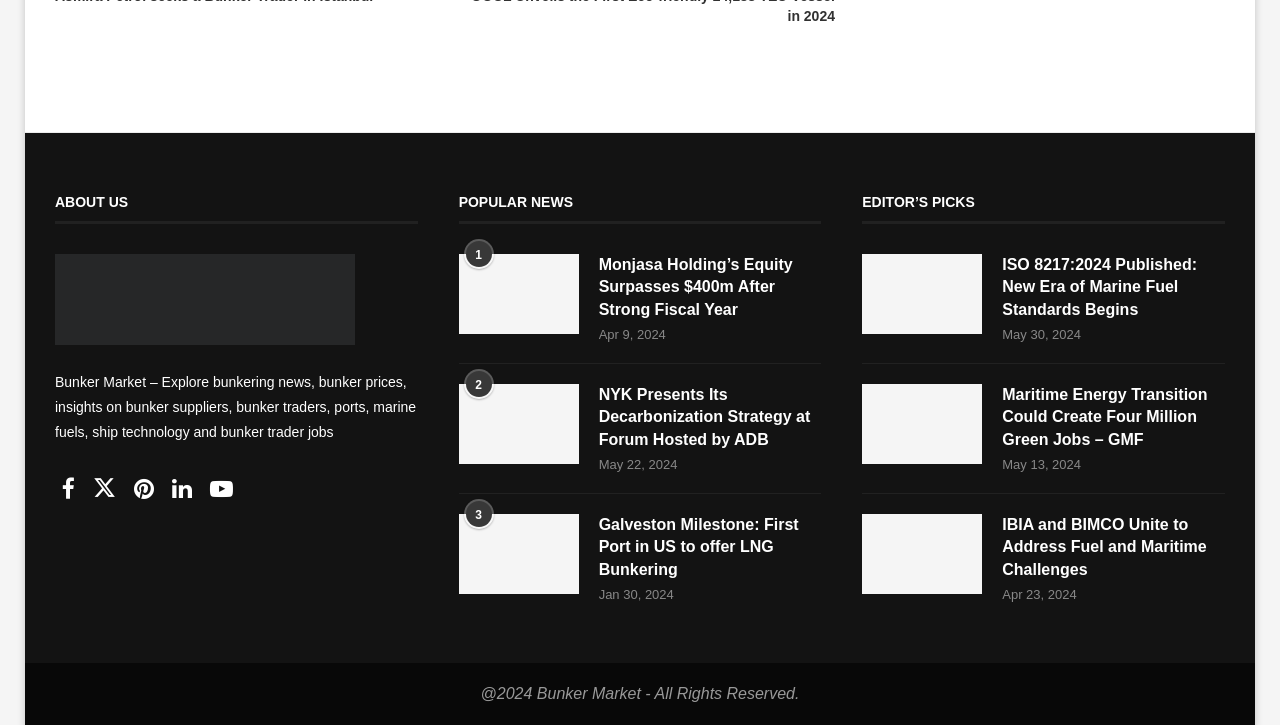Please locate the clickable area by providing the bounding box coordinates to follow this instruction: "Click on Facebook link".

[0.043, 0.667, 0.067, 0.689]